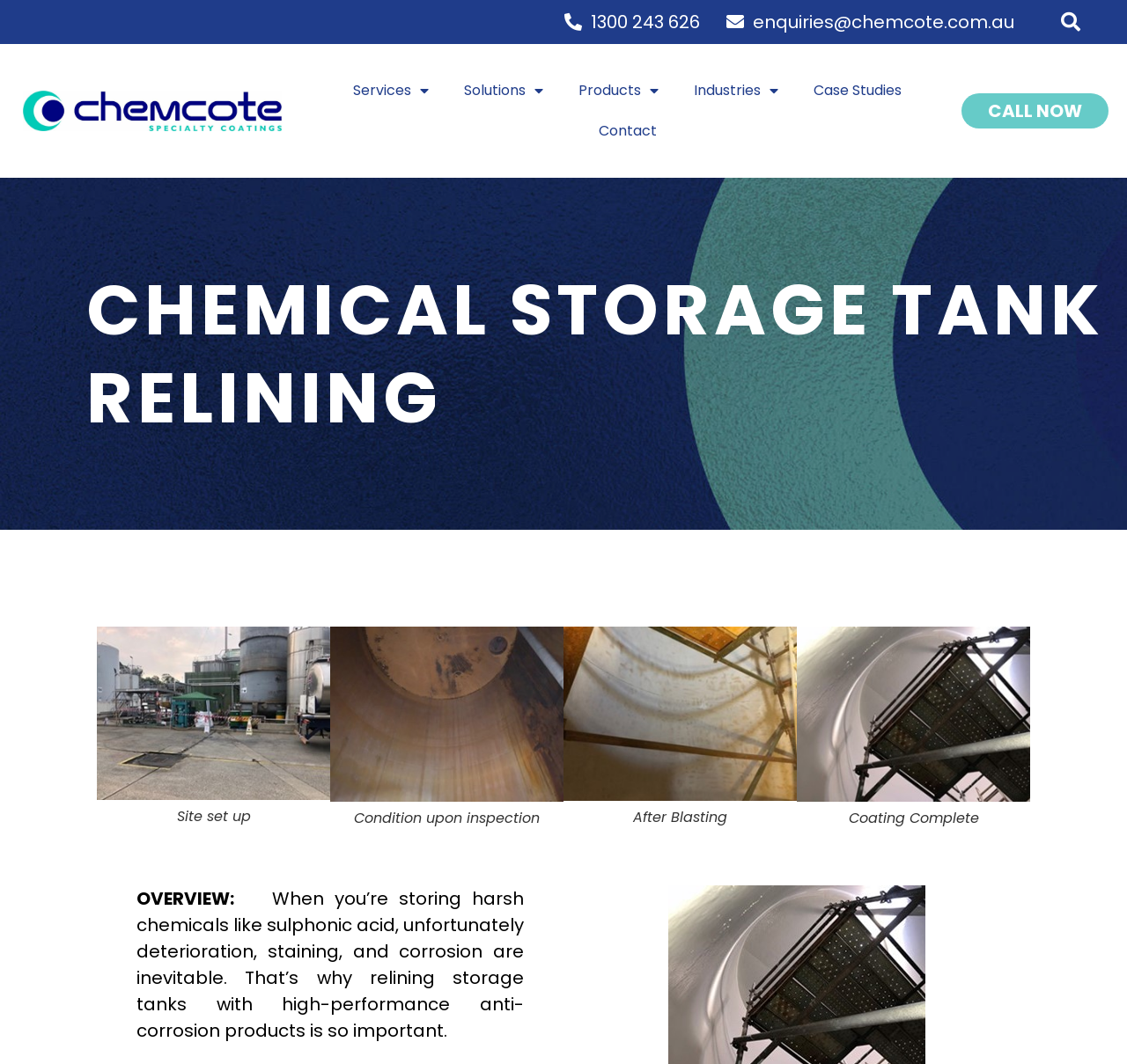Answer the question briefly using a single word or phrase: 
What is the purpose of relining storage tanks?

To prevent corrosion